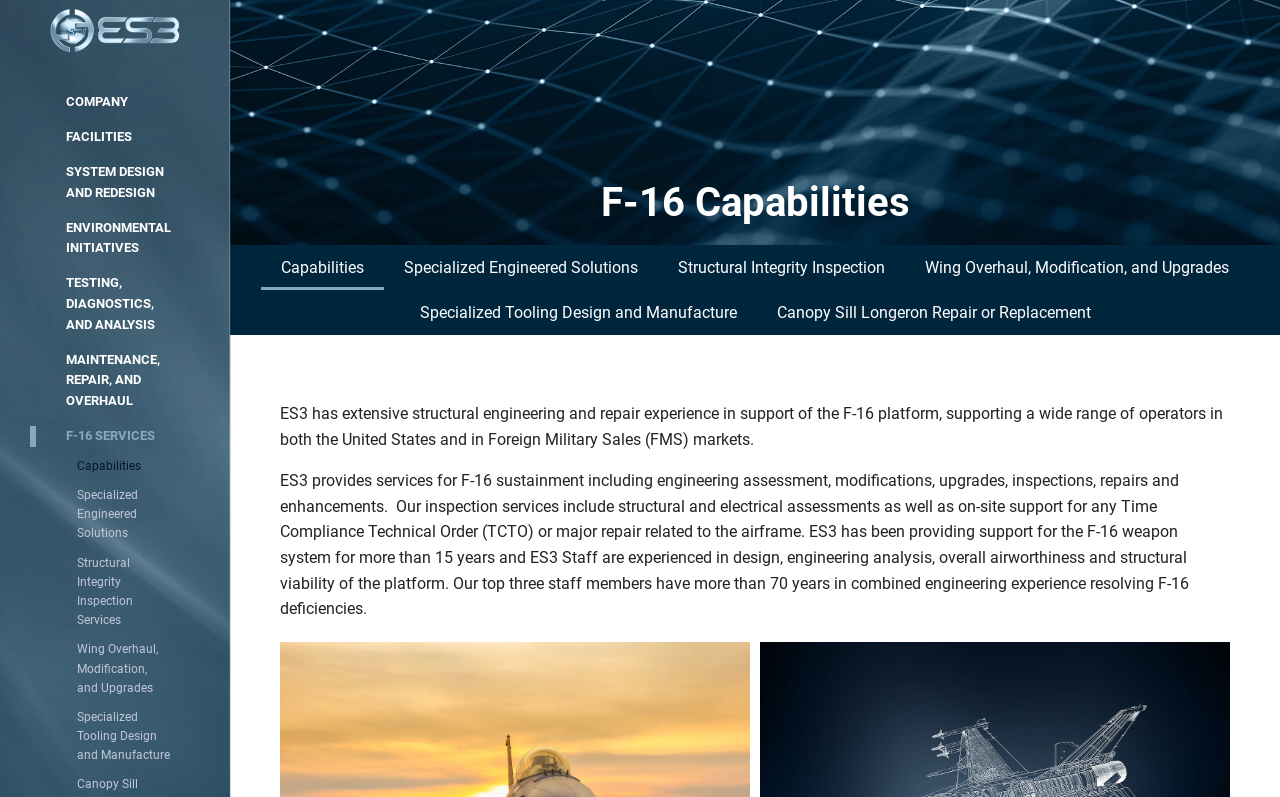Could you provide the bounding box coordinates for the portion of the screen to click to complete this instruction: "Click on COMPANY link"?

[0.023, 0.116, 0.157, 0.142]